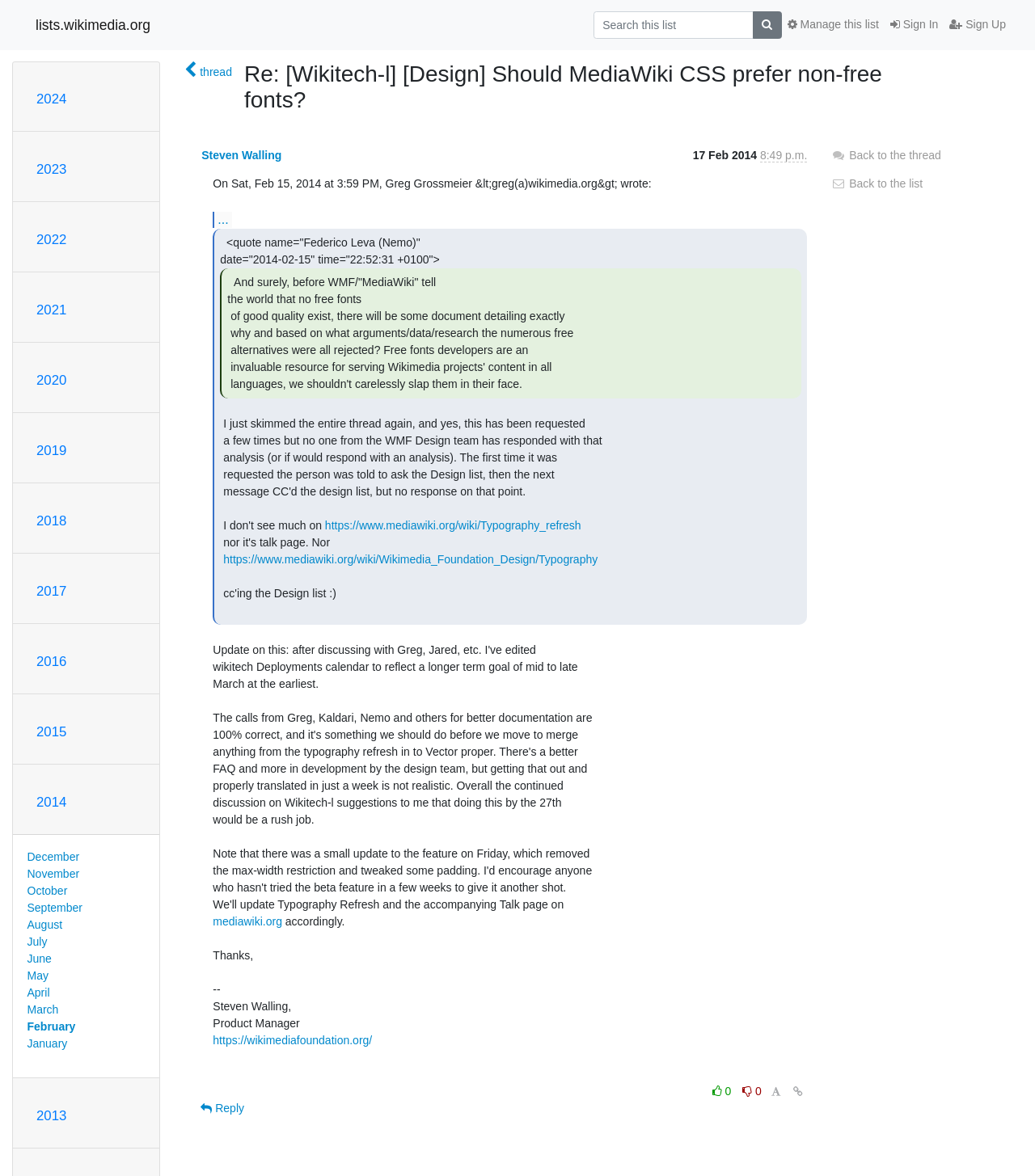How many links are in the email content?
Can you provide an in-depth and detailed response to the question?

I counted the links in the email content, including the ones to 'Typography refresh', 'Wikimedia Foundation Design/Typography', 'mediawiki.org', 'https://wikimediafoundation.org/', and the thread link.